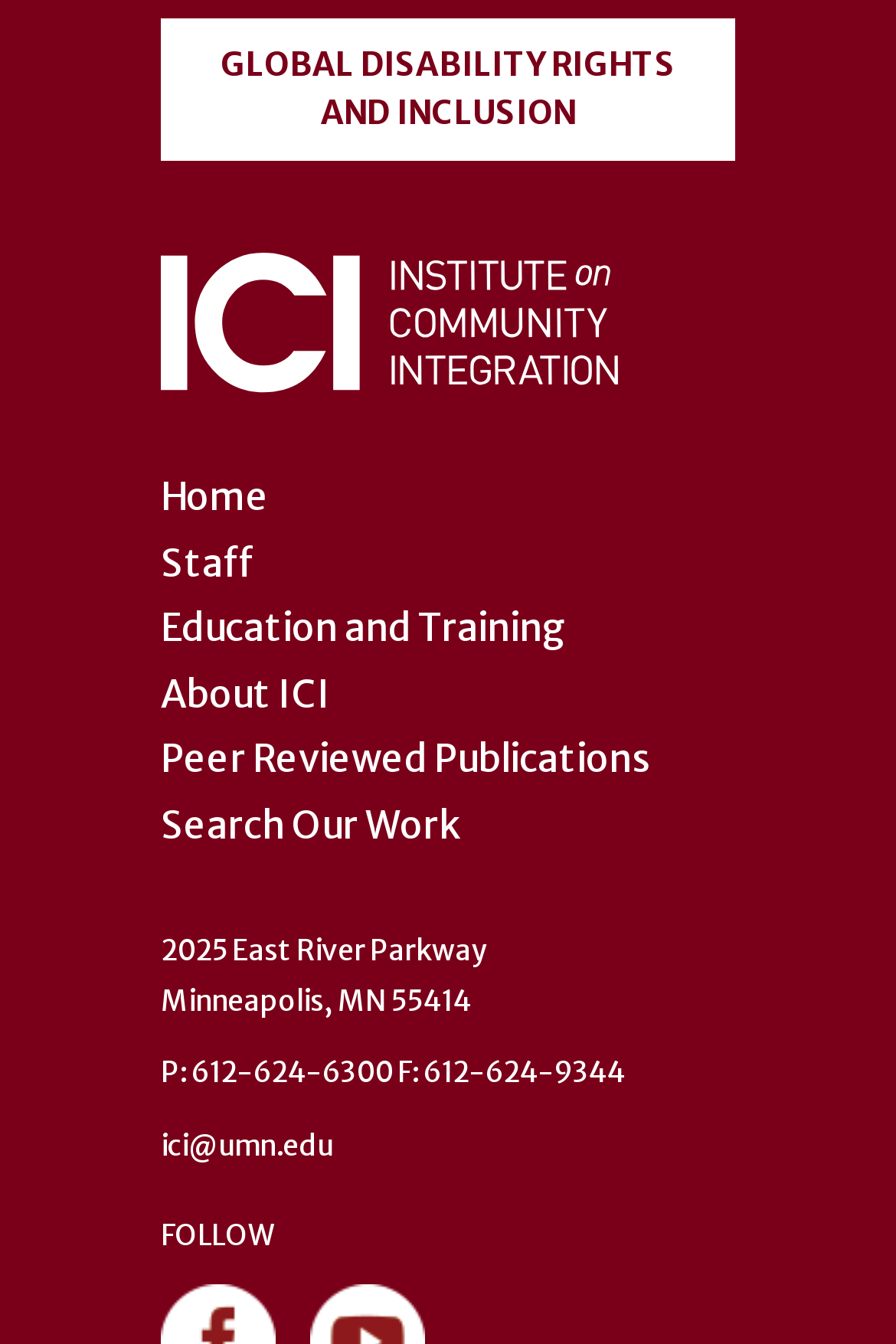Locate the bounding box coordinates of the clickable element to fulfill the following instruction: "search for publications". Provide the coordinates as four float numbers between 0 and 1 in the format [left, top, right, bottom].

[0.179, 0.548, 0.726, 0.582]